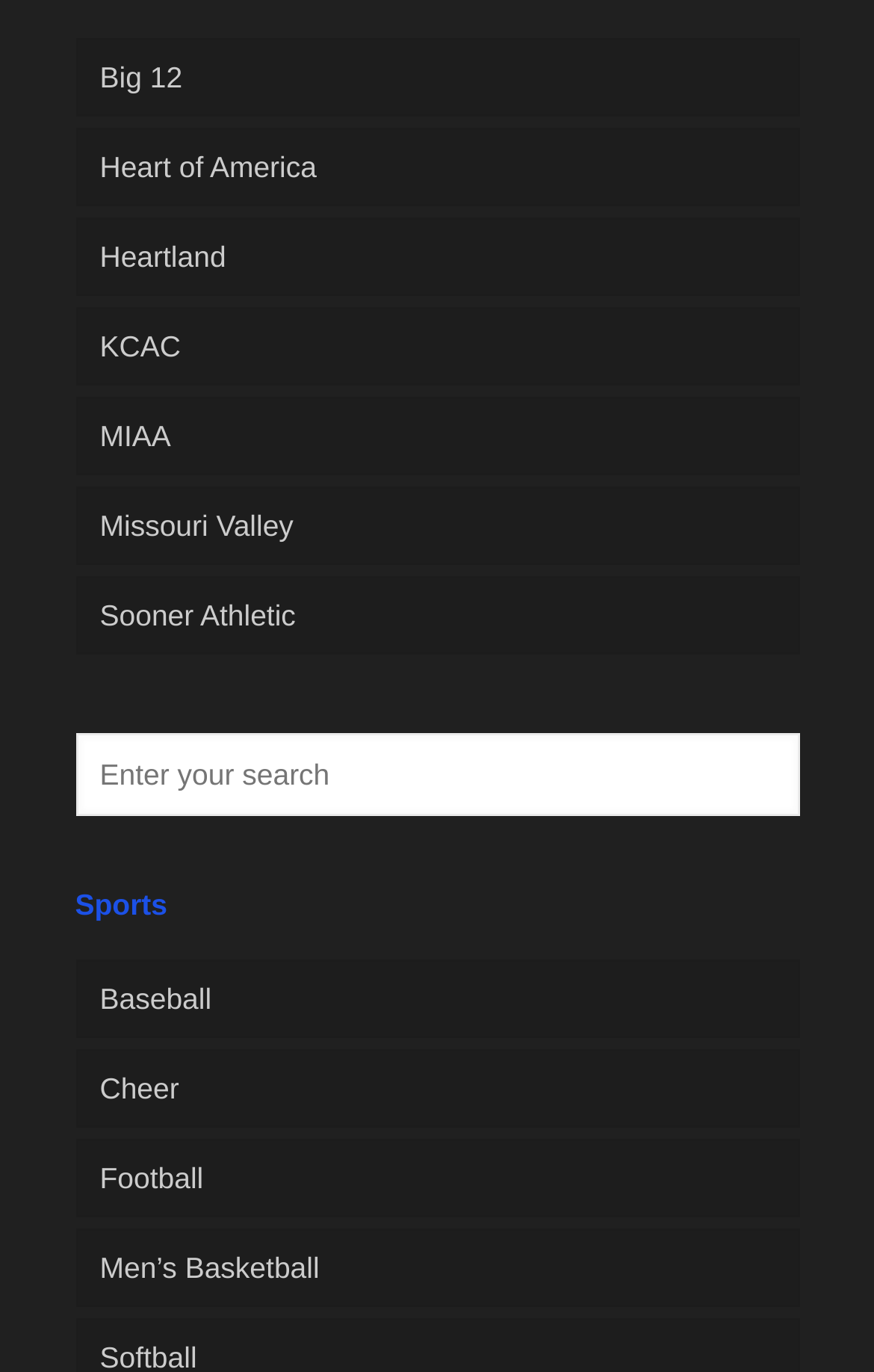Using the given element description, provide the bounding box coordinates (top-left x, top-left y, bottom-right x, bottom-right y) for the corresponding UI element in the screenshot: Cheer

[0.086, 0.765, 0.914, 0.822]